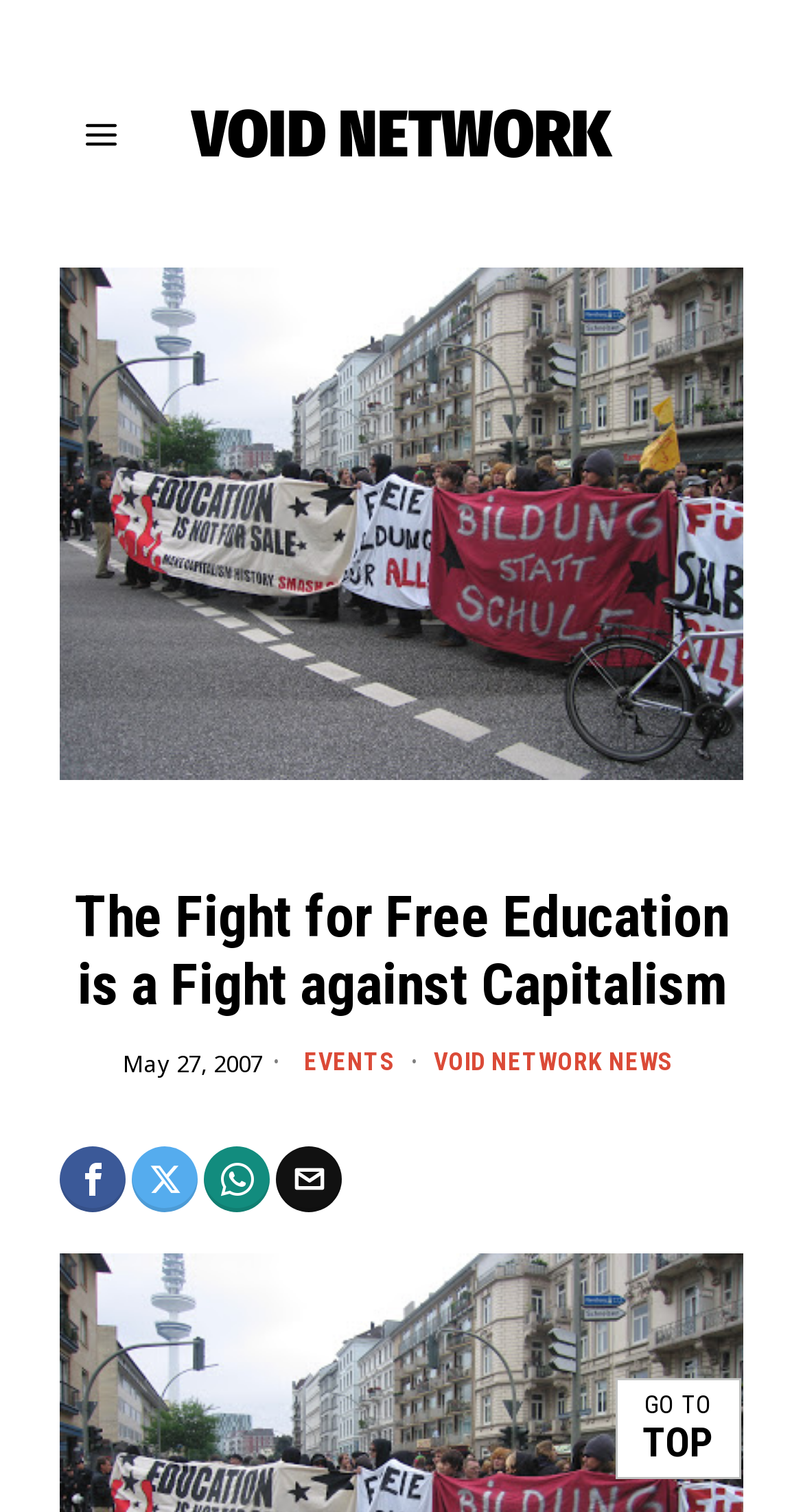Produce an elaborate caption capturing the essence of the webpage.

The webpage appears to be an article or blog post from Void Network, with a focus on the topic of free education and its relation to capitalism. At the top of the page, there is a prominent link to "VOID NETWORK" and a figure, likely an image, that takes up most of the width of the page. Below this, there is a heading that displays the title of the article, "The Fight for Free Education is a Fight against Capitalism".

On the left side of the page, there is a section that displays the date of the article, "May 27, 2007", in a smaller font size. Below this, there are three links: "EVENTS", "VOID NETWORK NEWS", and a series of social media links, including Facebook, Whatsapp, and Email, which are represented by tooltips.

At the bottom of the page, there are two static text elements, "GO TO" and "TOP", which may be part of a navigation menu. There is also a progress bar that spans the entire width of the page, but its purpose is unclear.

Overall, the webpage has a simple layout, with a clear hierarchy of elements and a focus on the main article title and content.